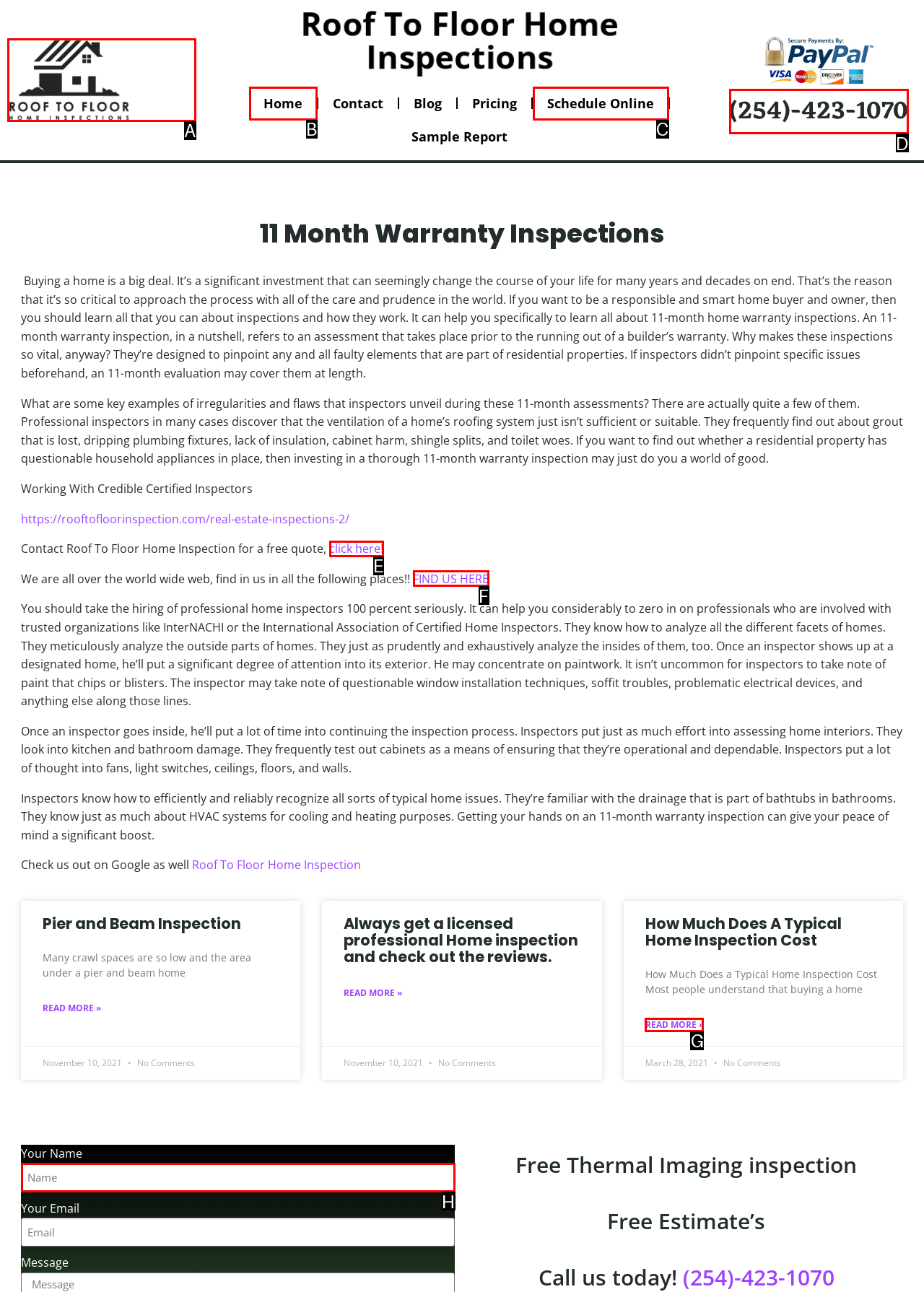Identify the HTML element to click to fulfill this task: Click the 'Roof To Floor Home Inspection' logo link
Answer with the letter from the given choices.

A